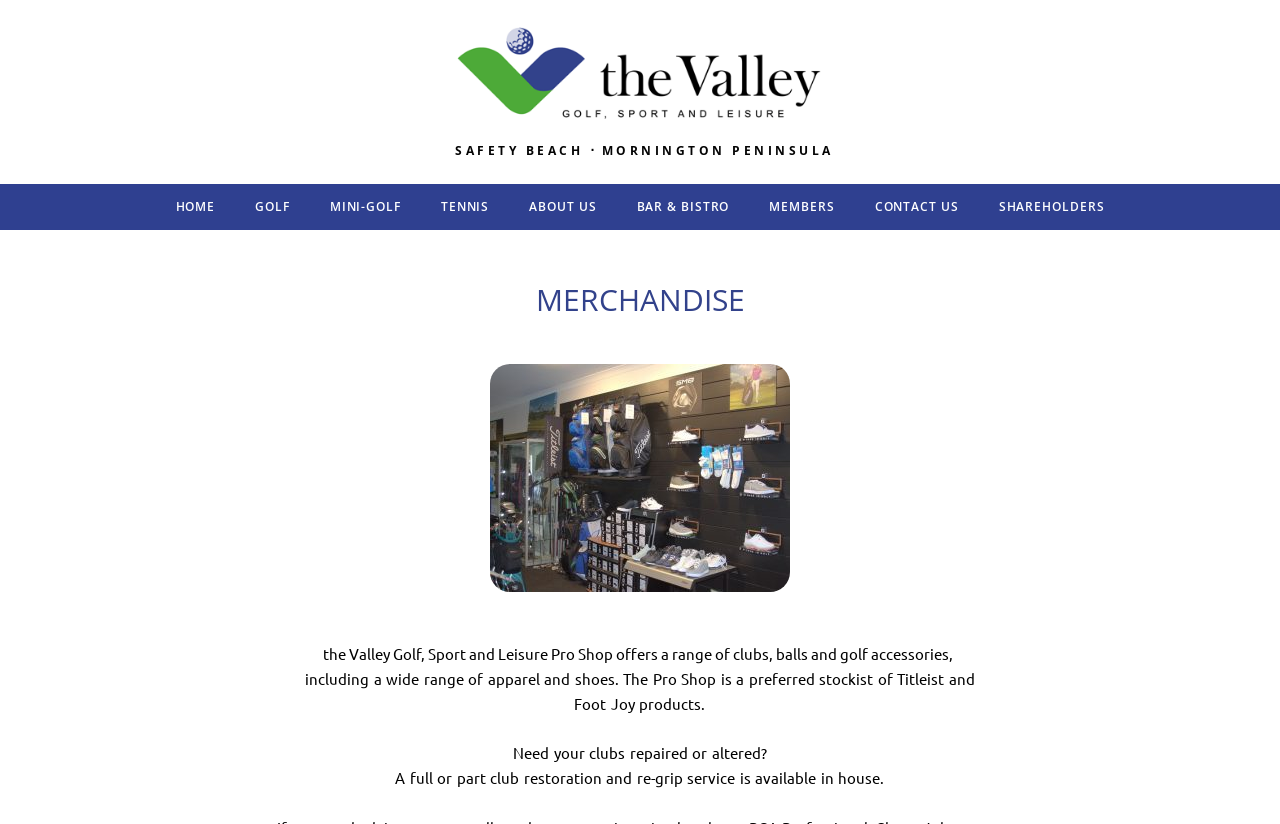Provide a thorough summary of the webpage.

The webpage is about a golf course in Safety Beach on the Mornington Peninsula. At the top, there is a large heading that reads "SAFETY BEACH · MORNINGTON PENINSULA". Below this heading, there is a row of links, including "HOME", "GOLF", "MINI-GOLF", "TENNIS", "ABOUT US", "BAR & BISTRO", "MEMBERS", "CONTACT US", and "SHAREHOLDERS". These links are positioned horizontally, with "HOME" on the left and "SHAREHOLDERS" on the right.

Further down, there is a prominent heading that reads "MERCHANDISE". Below this heading, there are three paragraphs of text. The first paragraph describes the Valley Golf, Sport and Leisure Pro Shop, which offers a range of clubs, balls, and golf accessories. The second paragraph mentions that the Pro Shop is a preferred stockist of Titleist and Foot Joy products. The third paragraph asks if the user needs their clubs repaired or altered, and informs them that a full or part club restoration and re-grip service is available in-house.

Overall, the webpage appears to be focused on providing information about the golf course and its amenities, including the Pro Shop and its services.